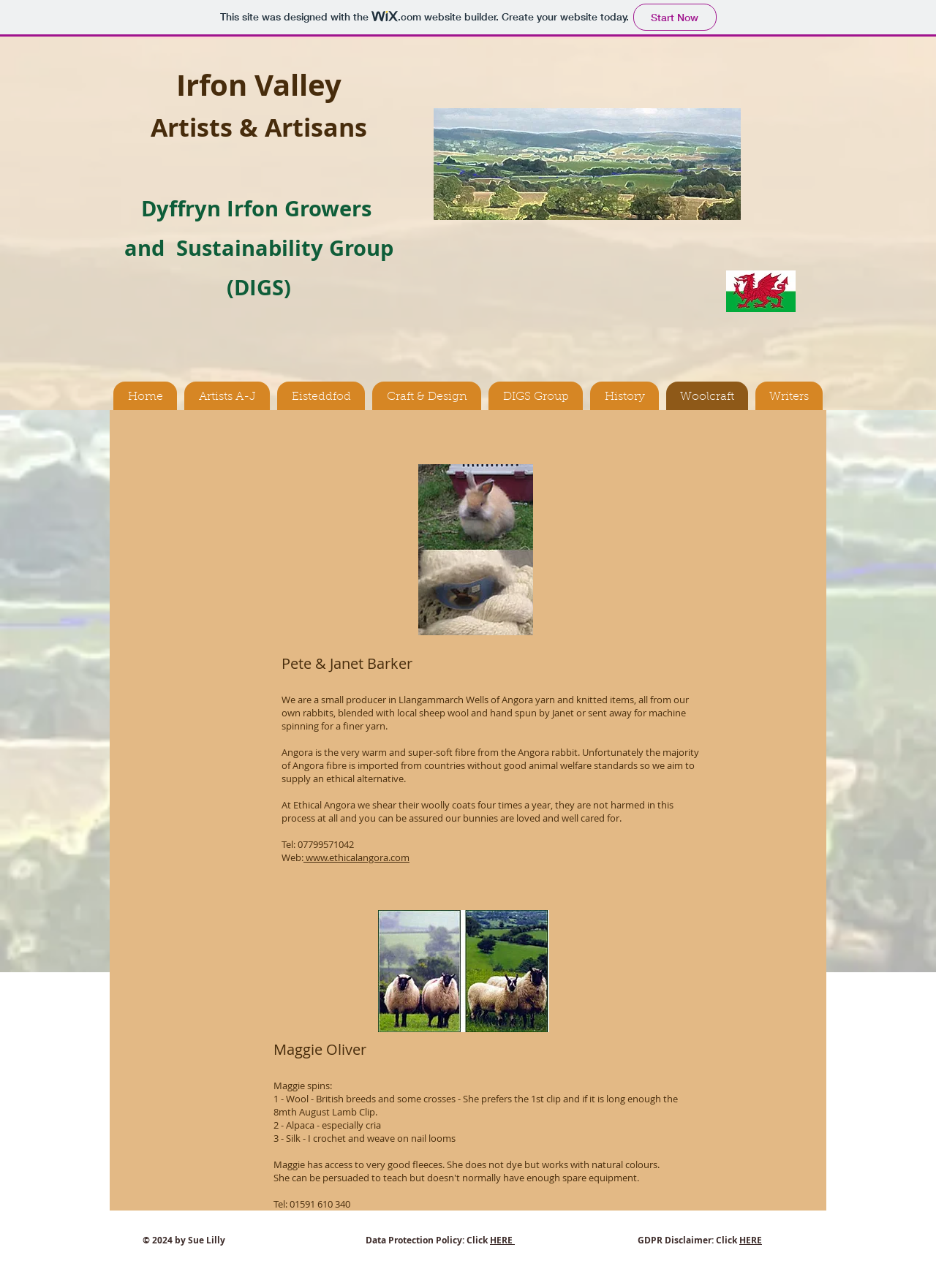Please use the details from the image to answer the following question comprehensively:
What is the name of the group mentioned in the heading?

The heading 'Irfon Valley Artists & Artisans Dyffryn Irfon Growers and Sustainability Group (DIGS)' mentions the name of the group as DIGS.